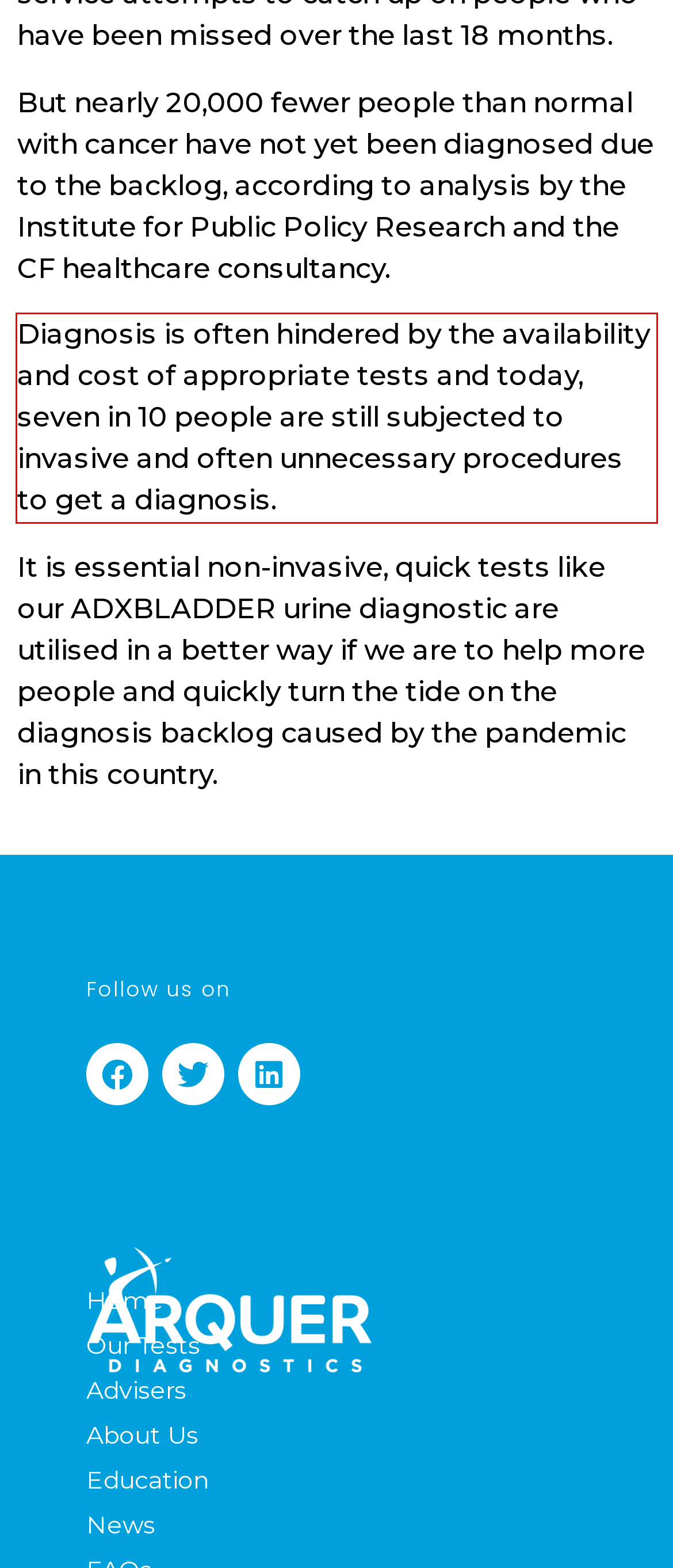You have a webpage screenshot with a red rectangle surrounding a UI element. Extract the text content from within this red bounding box.

Diagnosis is often hindered by the availability and cost of appropriate tests and today, seven in 10 people are still subjected to invasive and often unnecessary procedures to get a diagnosis.